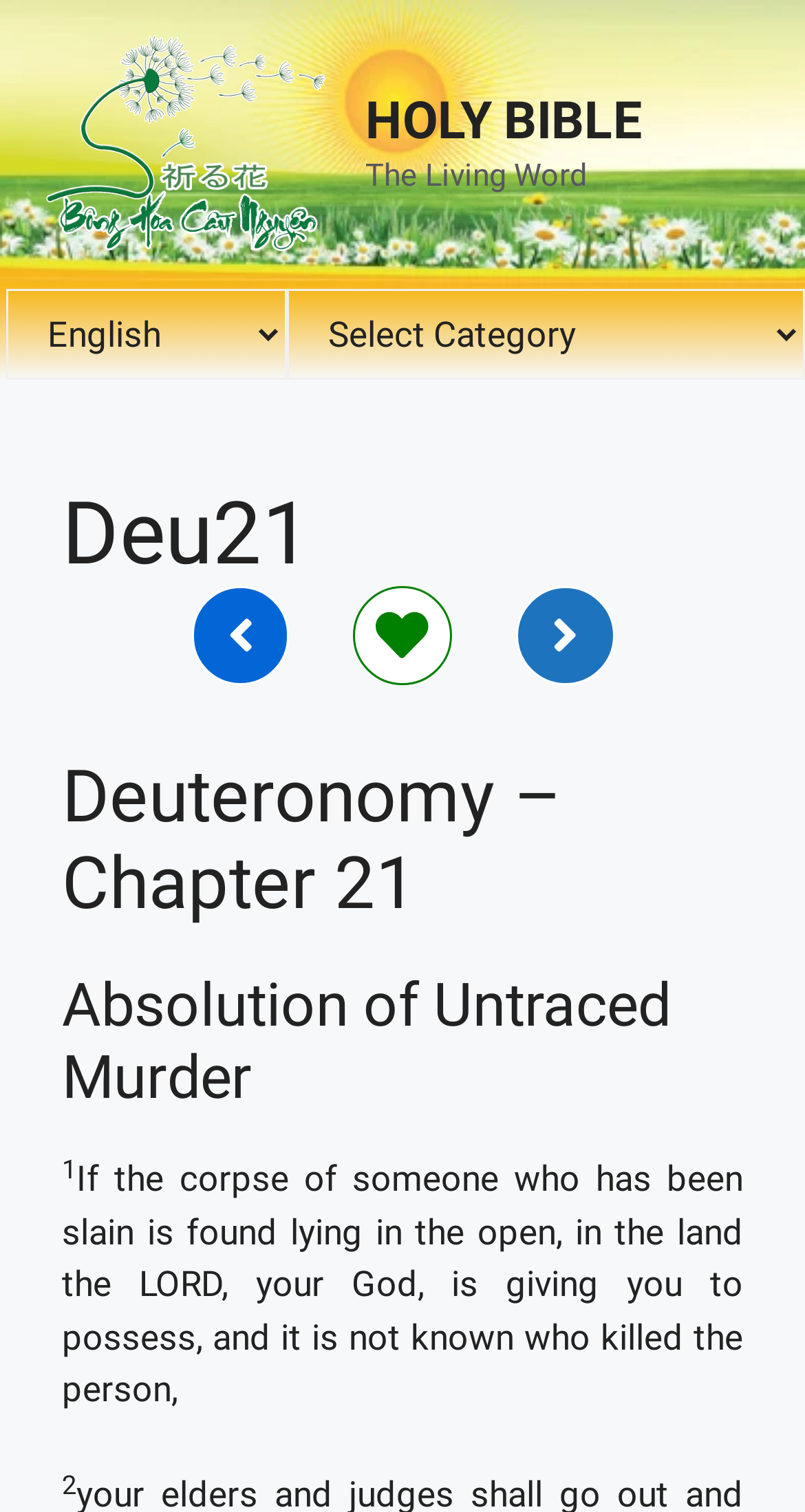Examine the image and give a thorough answer to the following question:
What is the topic of the Bible chapter?

I found the answer by examining the subheading 'Absolution of Untraced Murder' which is a part of the main content and describes the topic of the Bible chapter.